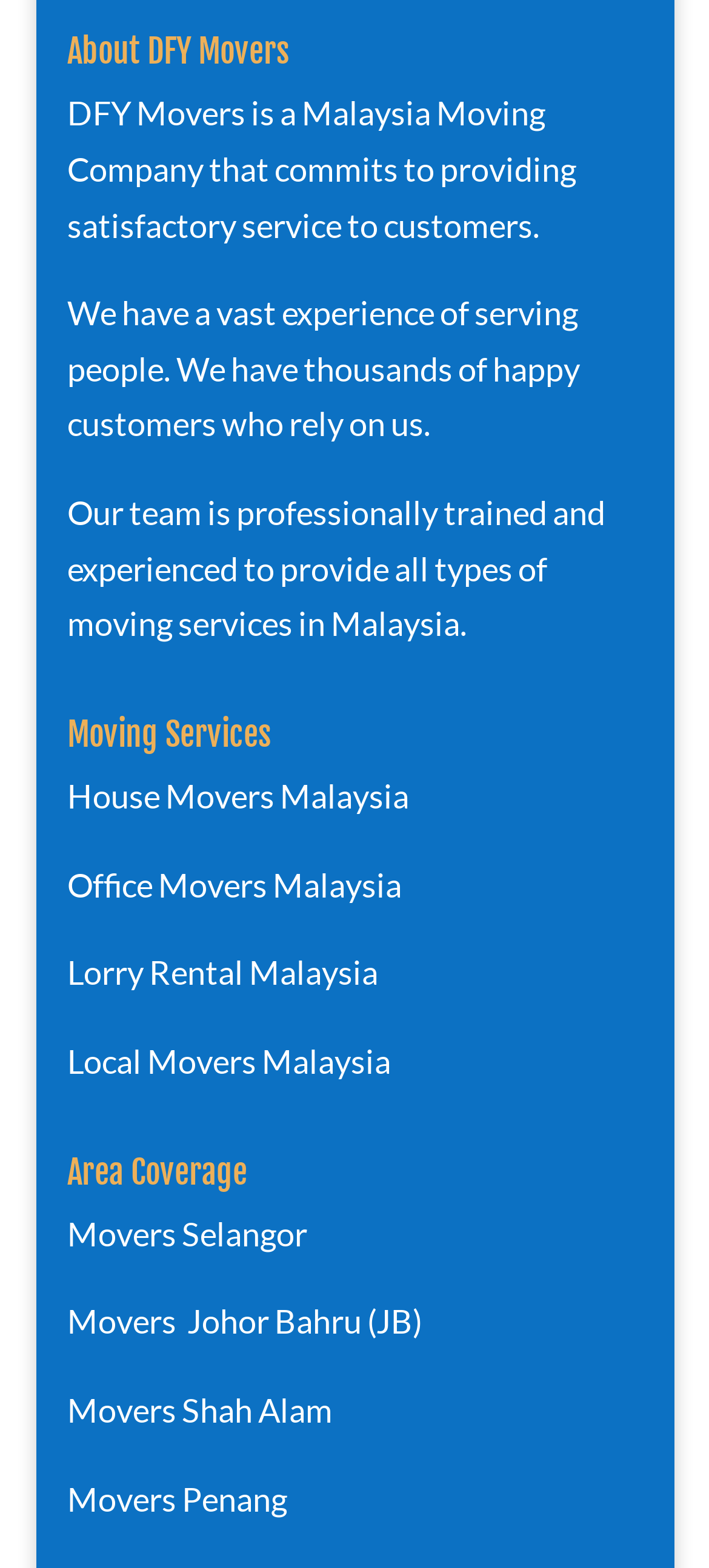Please identify the bounding box coordinates of the clickable element to fulfill the following instruction: "learn about woven mesh products". The coordinates should be four float numbers between 0 and 1, i.e., [left, top, right, bottom].

None